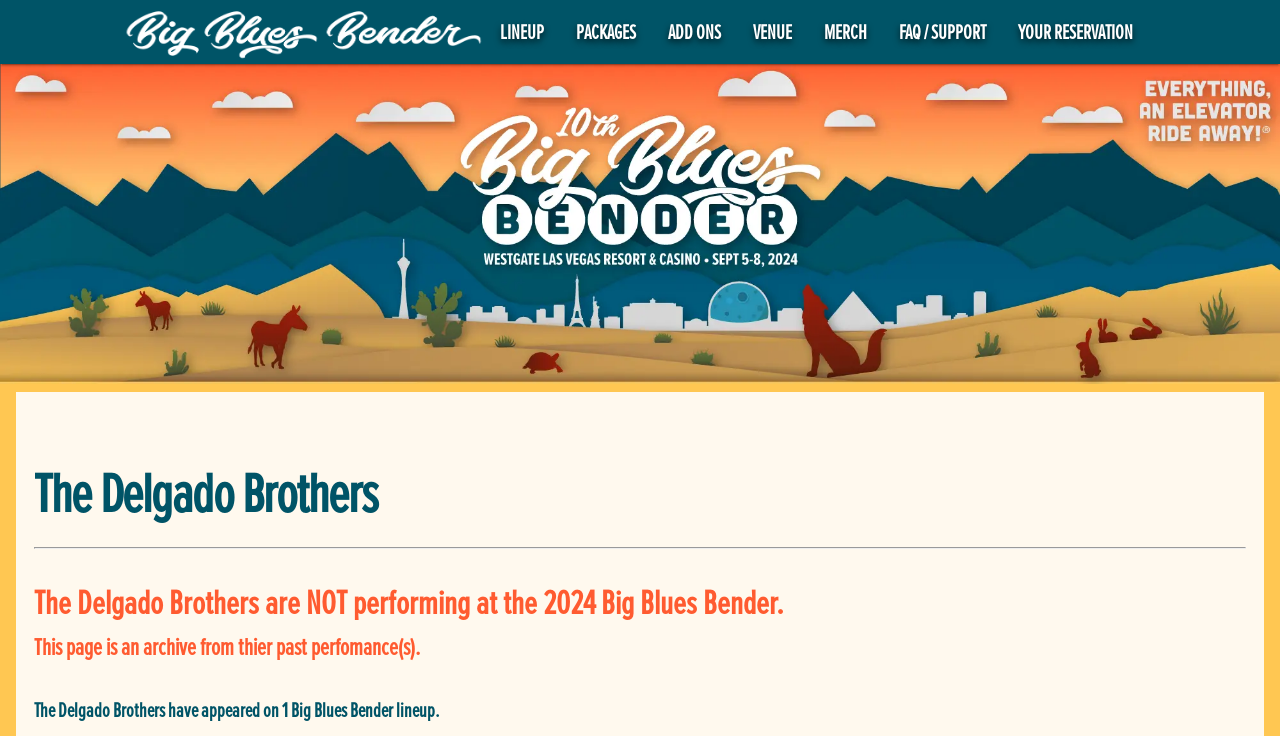Please predict the bounding box coordinates of the element's region where a click is necessary to complete the following instruction: "Read FAQ / SUPPORT". The coordinates should be represented by four float numbers between 0 and 1, i.e., [left, top, right, bottom].

[0.703, 0.023, 0.78, 0.064]